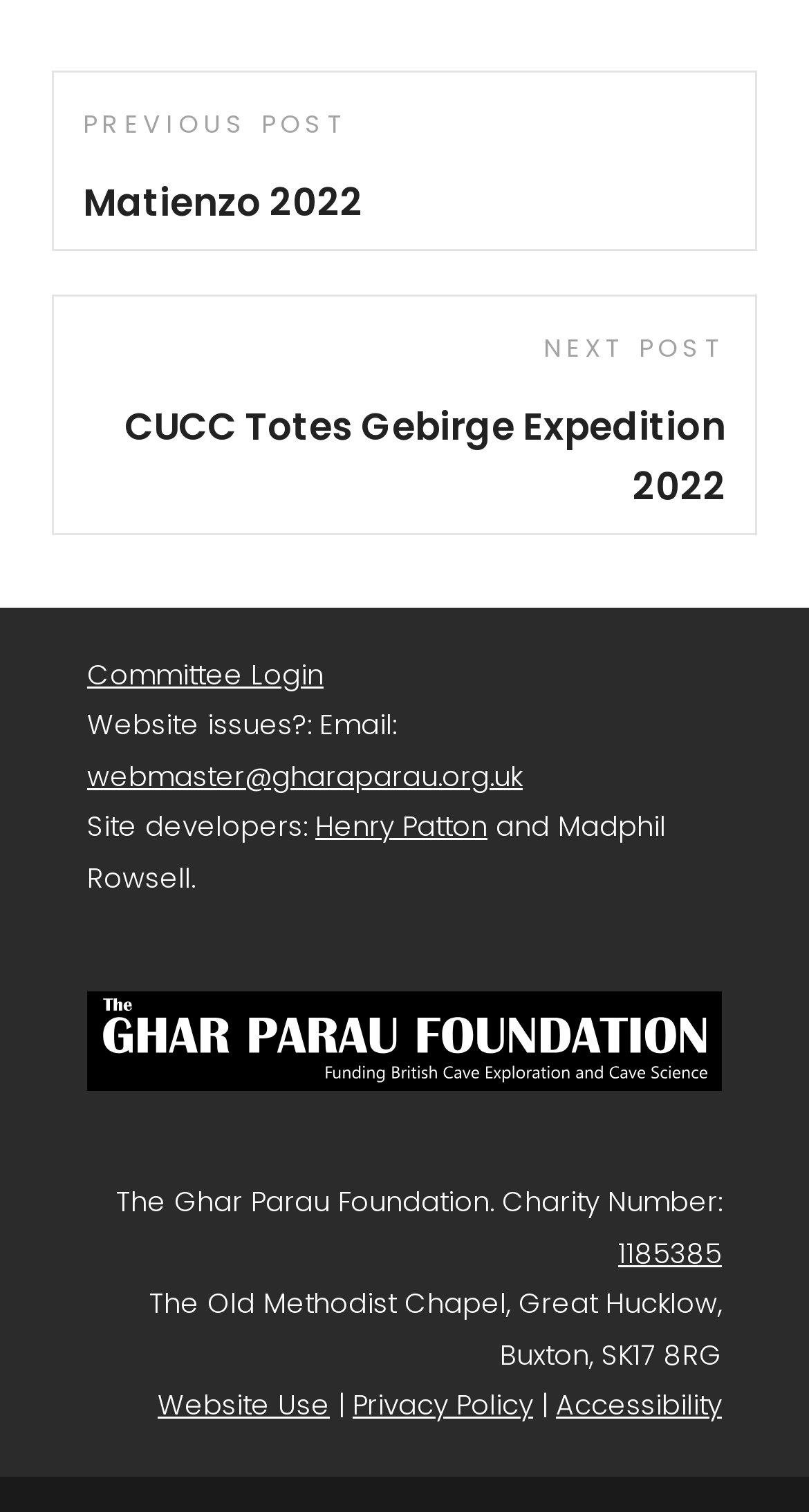Determine the bounding box for the UI element that matches this description: "Previous PostPrevious Post Matienzo 2022".

[0.067, 0.048, 0.933, 0.164]